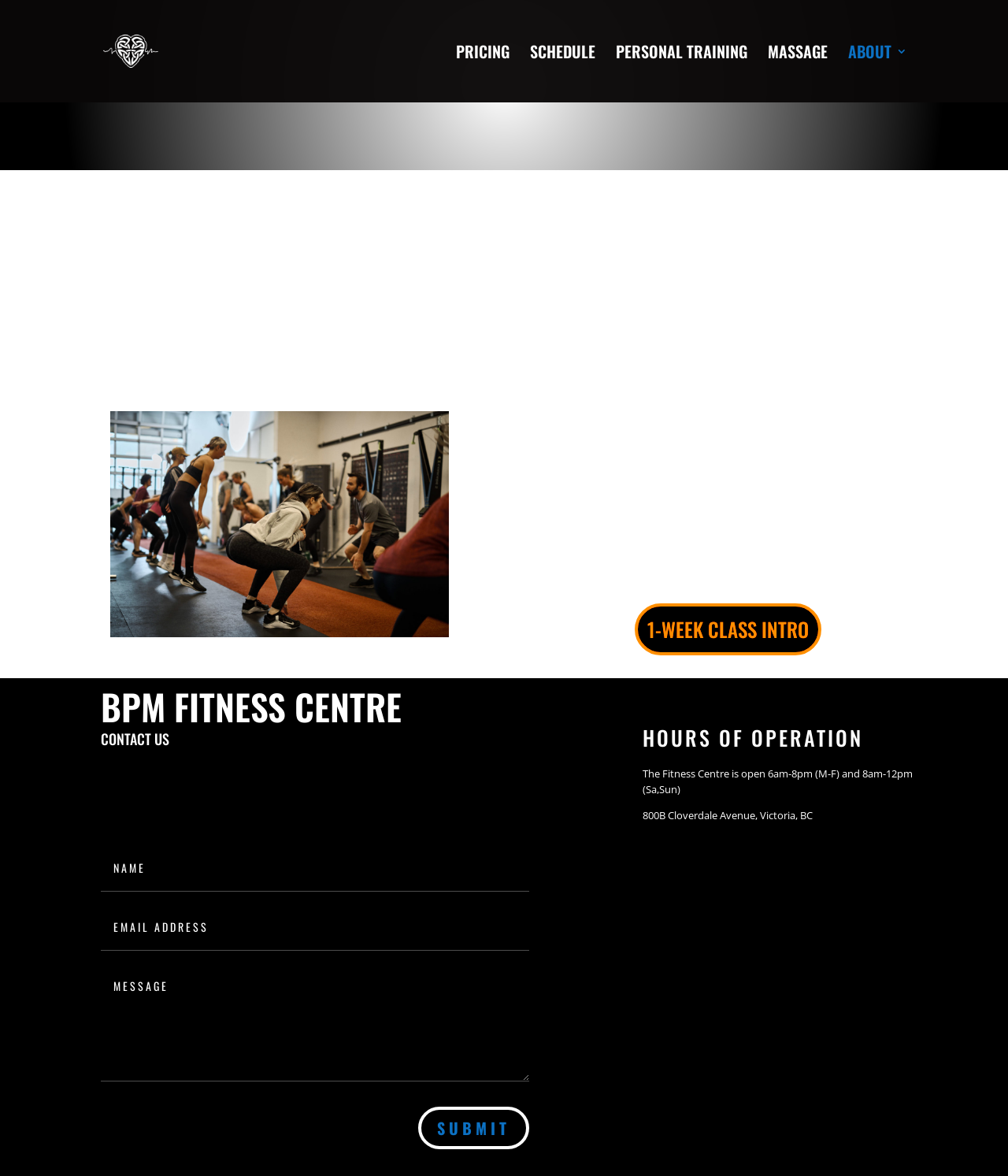Identify the coordinates of the bounding box for the element that must be clicked to accomplish the instruction: "Get personal training information".

[0.611, 0.039, 0.741, 0.087]